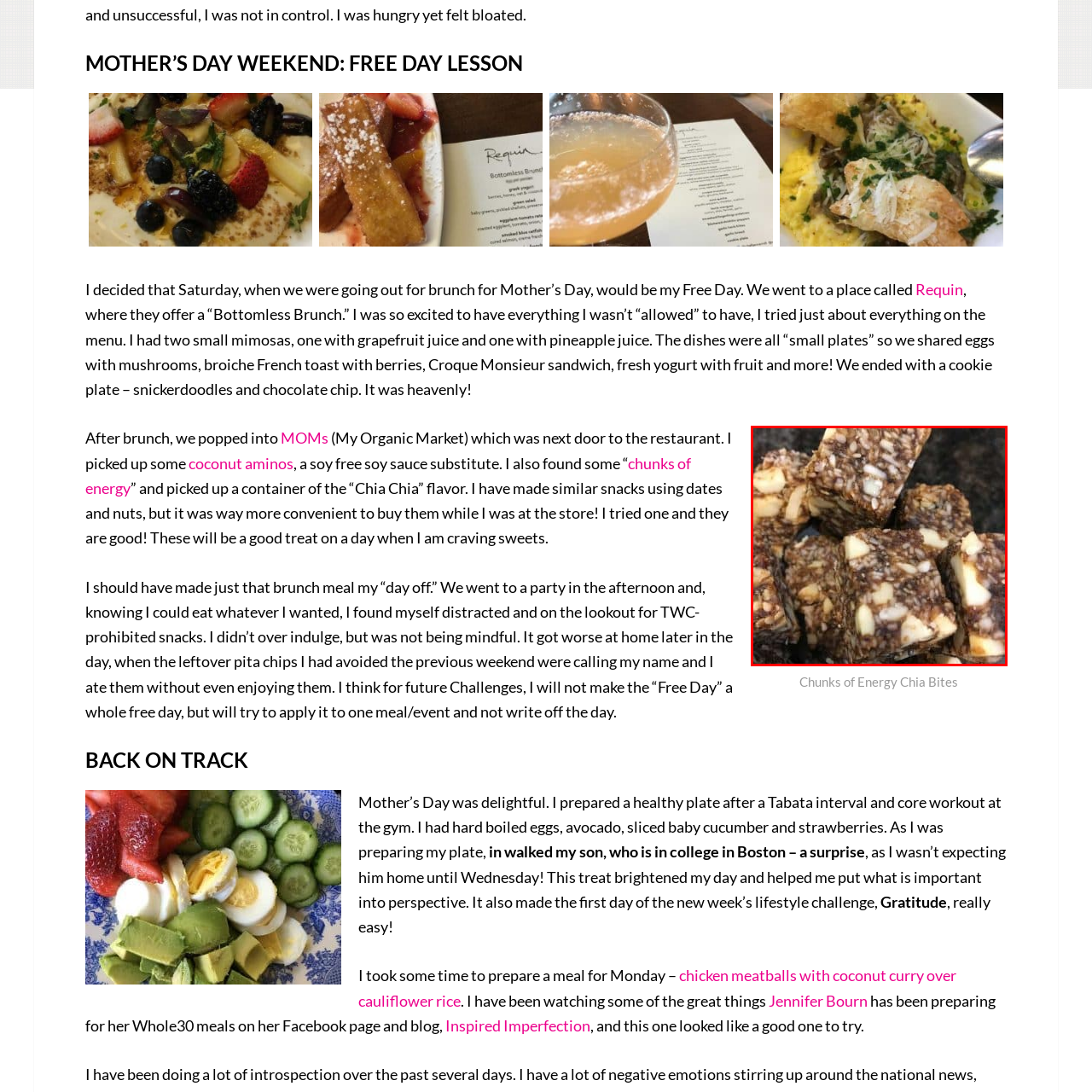Look at the image inside the red box and answer the question with a single word or phrase:
What is the purpose of each Chia Bite?

Provide energy boost